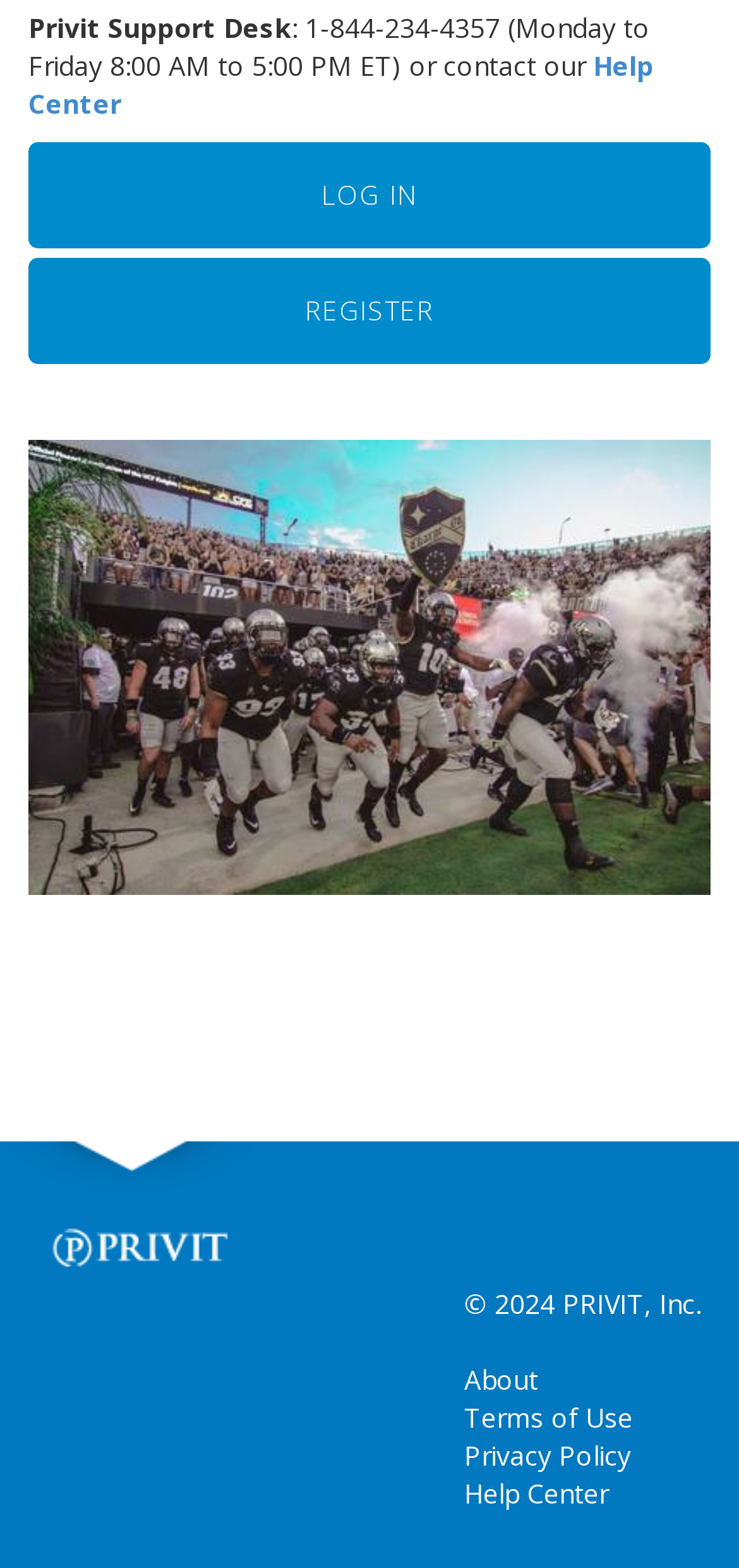Find the bounding box coordinates for the area that must be clicked to perform this action: "Click the LOG IN button".

[0.038, 0.091, 0.962, 0.159]